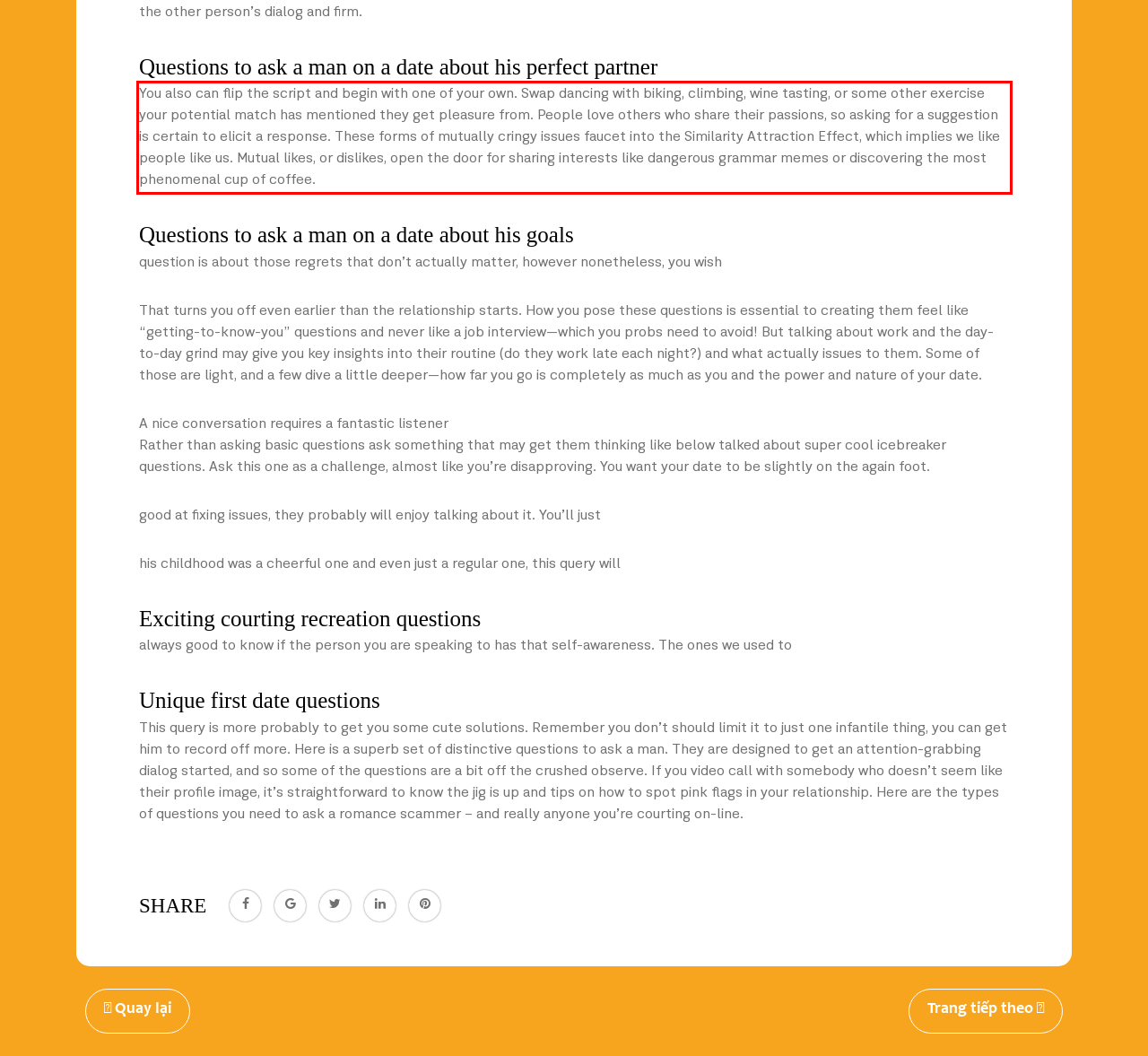You are presented with a screenshot containing a red rectangle. Extract the text found inside this red bounding box.

You also can flip the script and begin with one of your own. Swap dancing with biking, climbing, wine tasting, or some other exercise your potential match has mentioned they get pleasure from. People love others who share their passions, so asking for a suggestion is certain to elicit a response. These forms of mutually cringy issues faucet into the Similarity Attraction Effect, which implies we like people like us. Mutual likes, or dislikes, open the door for sharing interests like dangerous grammar memes or discovering the most phenomenal cup of coffee.